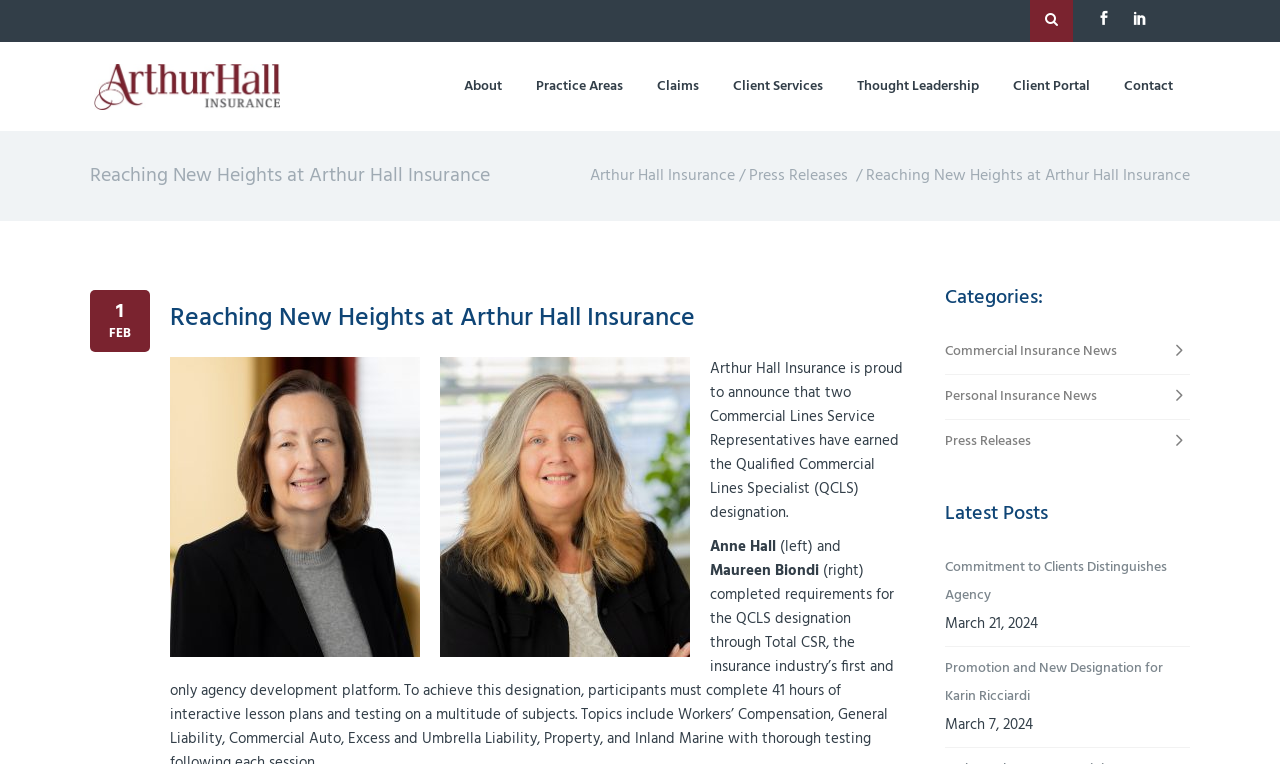Please identify the bounding box coordinates of the clickable area that will fulfill the following instruction: "Learn more about Arthur Hall Insurance". The coordinates should be in the format of four float numbers between 0 and 1, i.e., [left, top, right, bottom].

[0.461, 0.215, 0.574, 0.246]